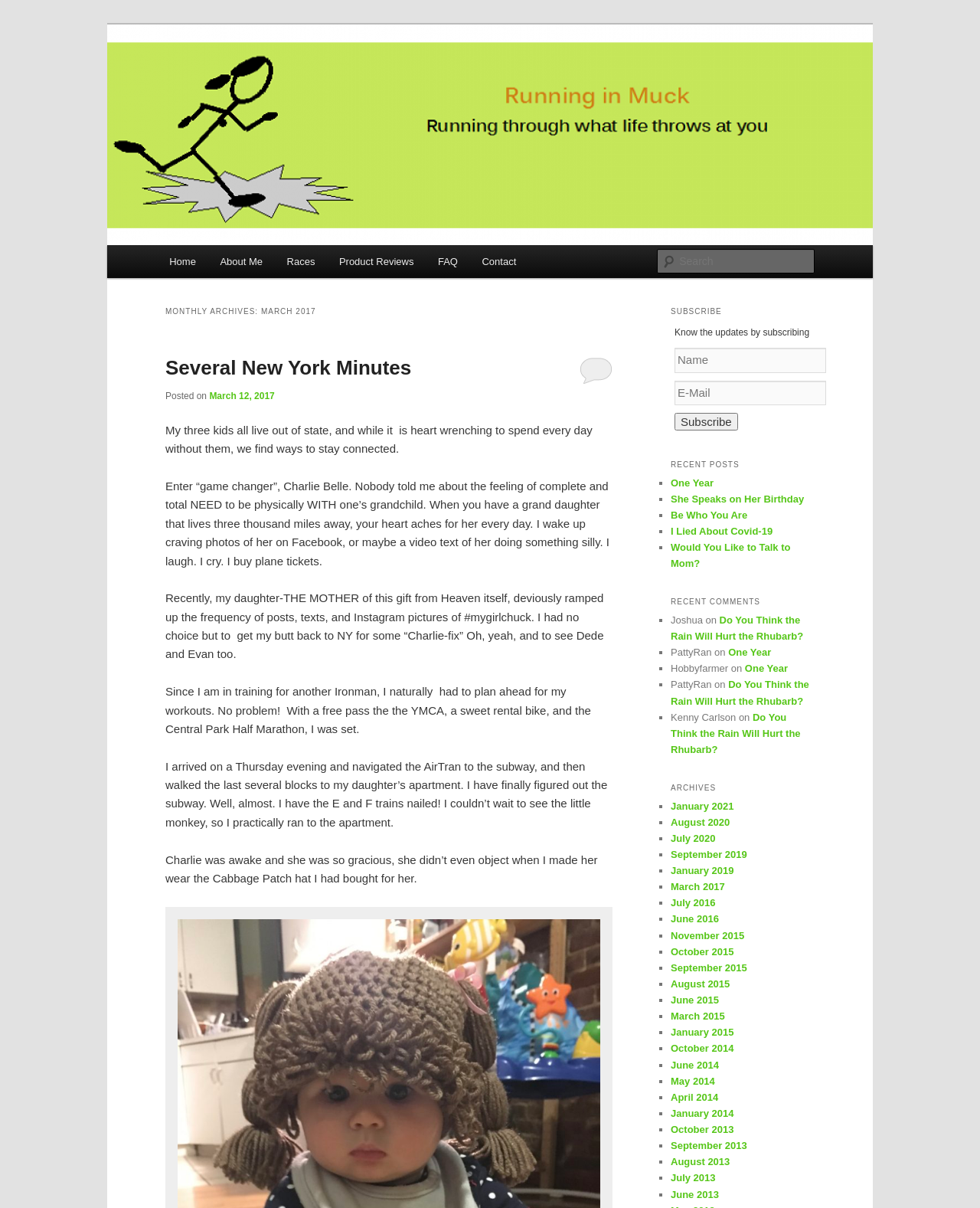What is the author's relationship to Charlie?
From the image, provide a succinct answer in one word or a short phrase.

Grandmother